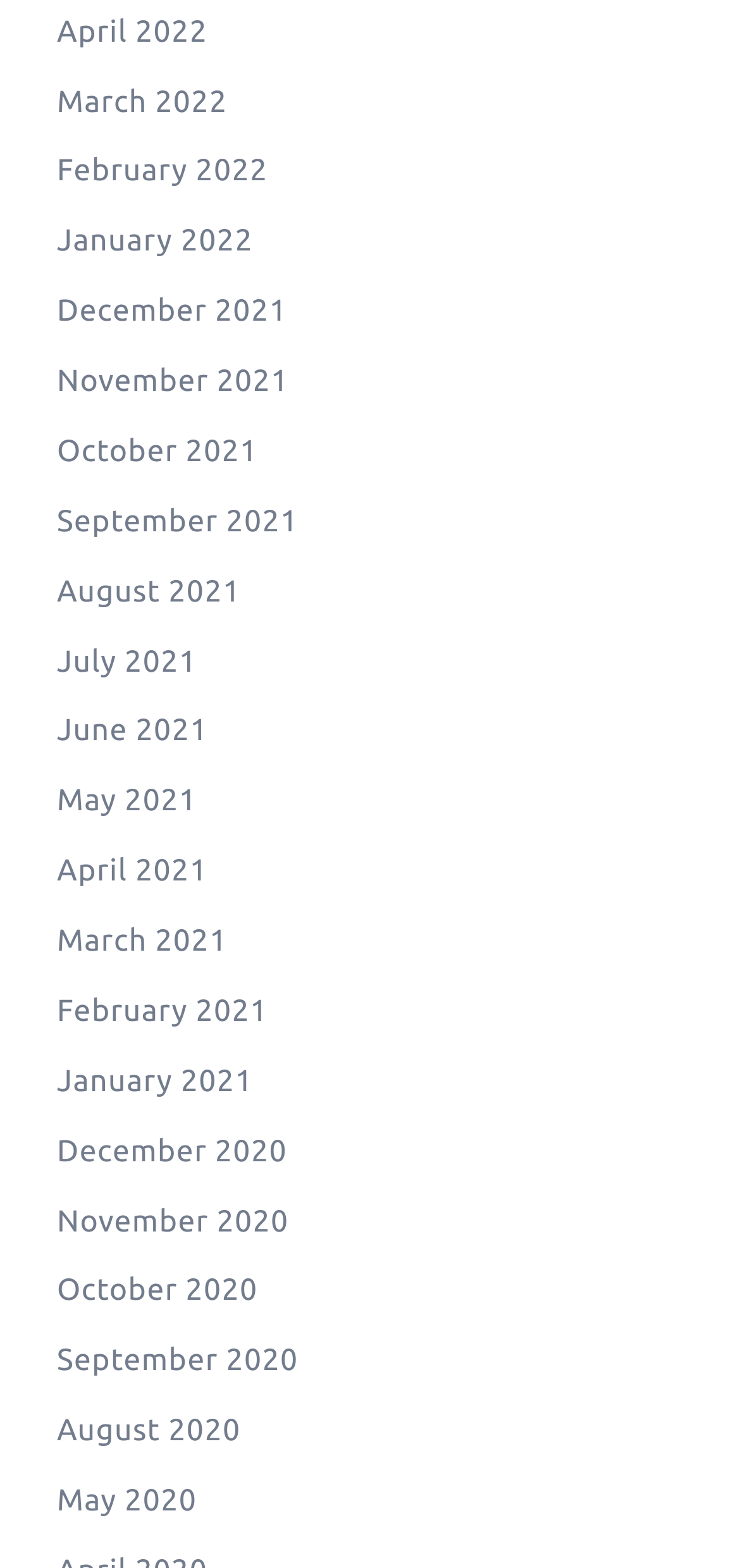Answer the question in one word or a short phrase:
What is the earliest month listed?

May 2020